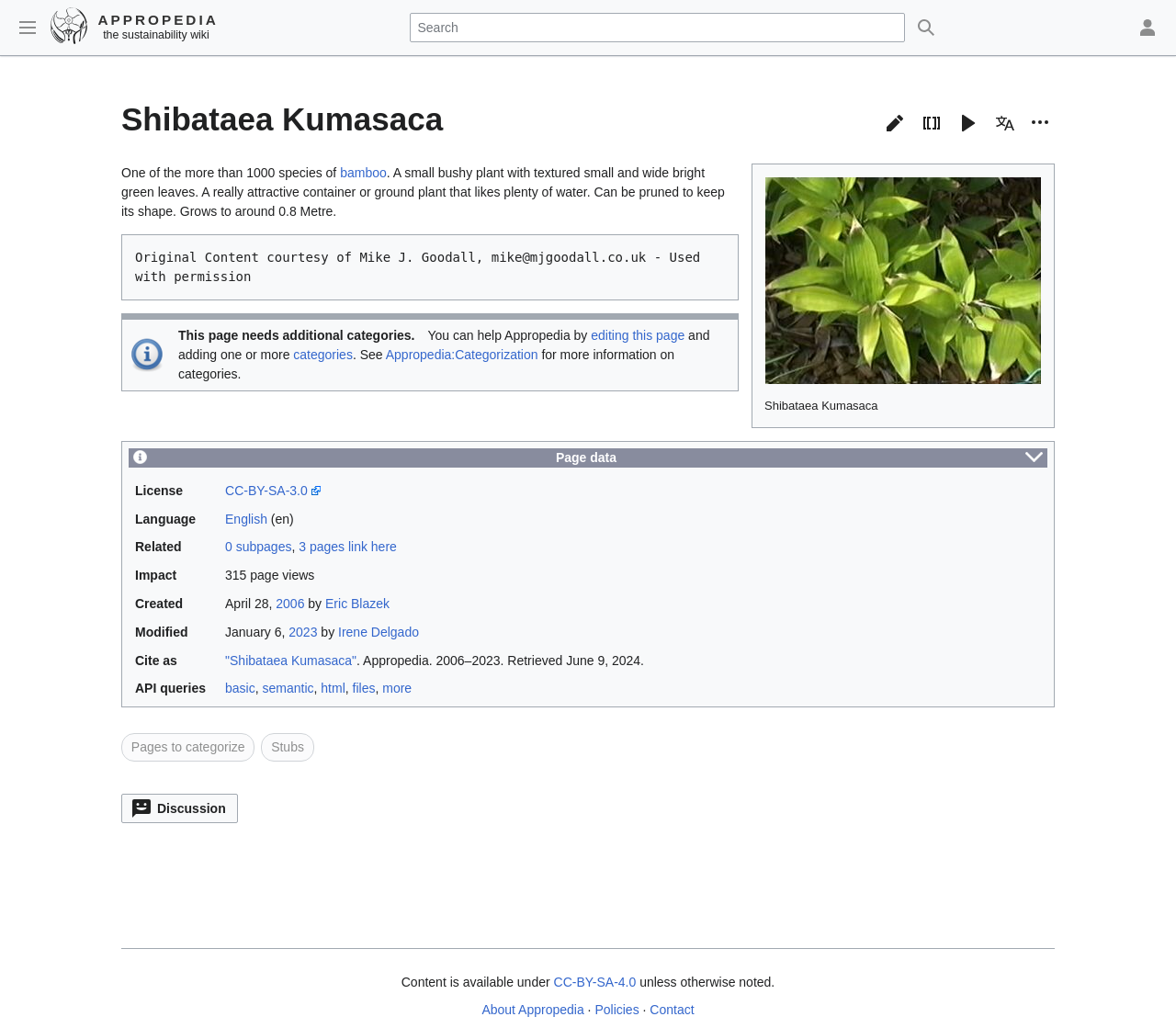Please provide a brief answer to the following inquiry using a single word or phrase:
What type of plant is Shibataea Kumasaca?

bamboo